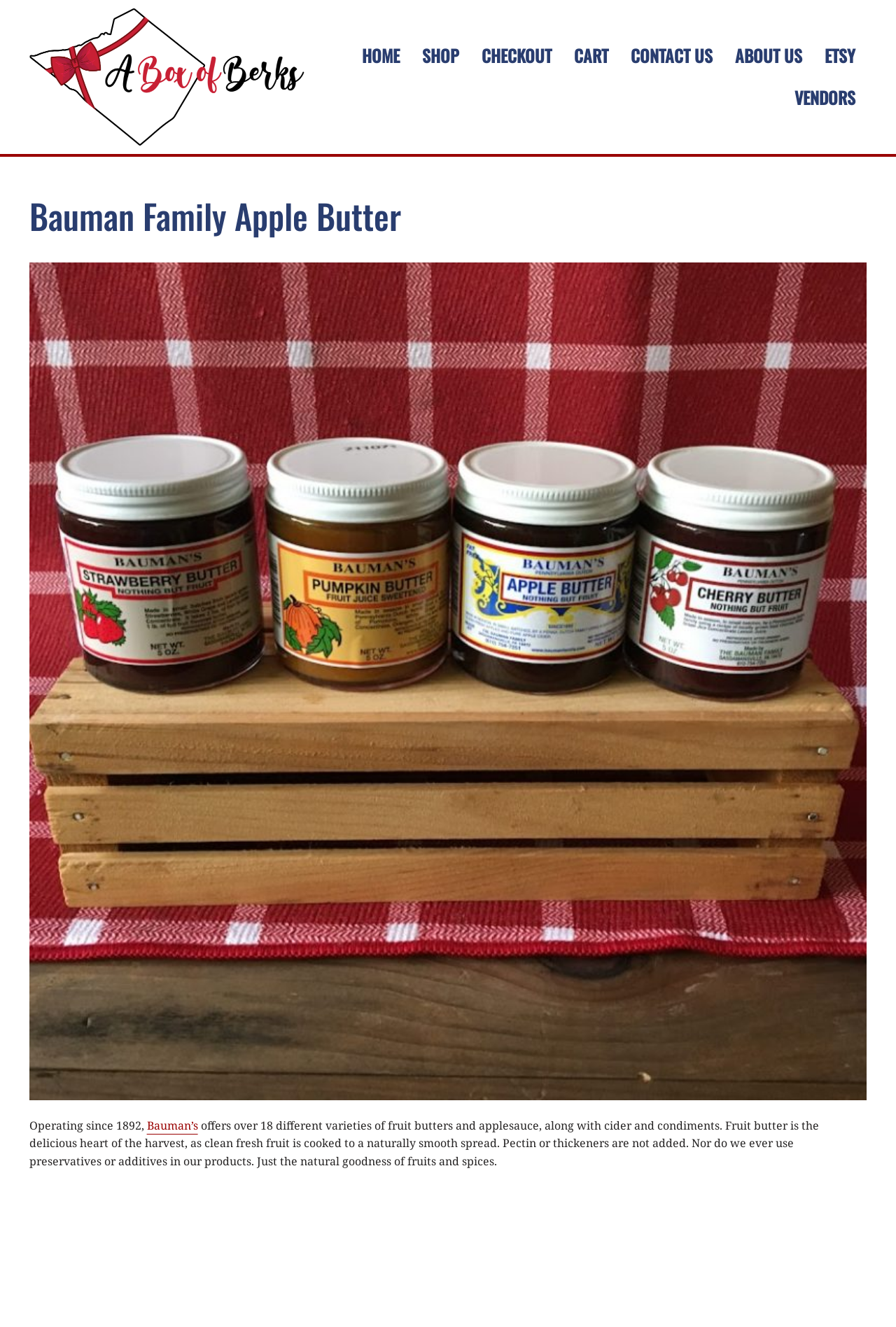Based on the image, give a detailed response to the question: What is the main focus of the webpage?

The main focus of the webpage is Bauman Family Apple Butter, as evident from the main heading and the content below it, which describes the products and their making process.